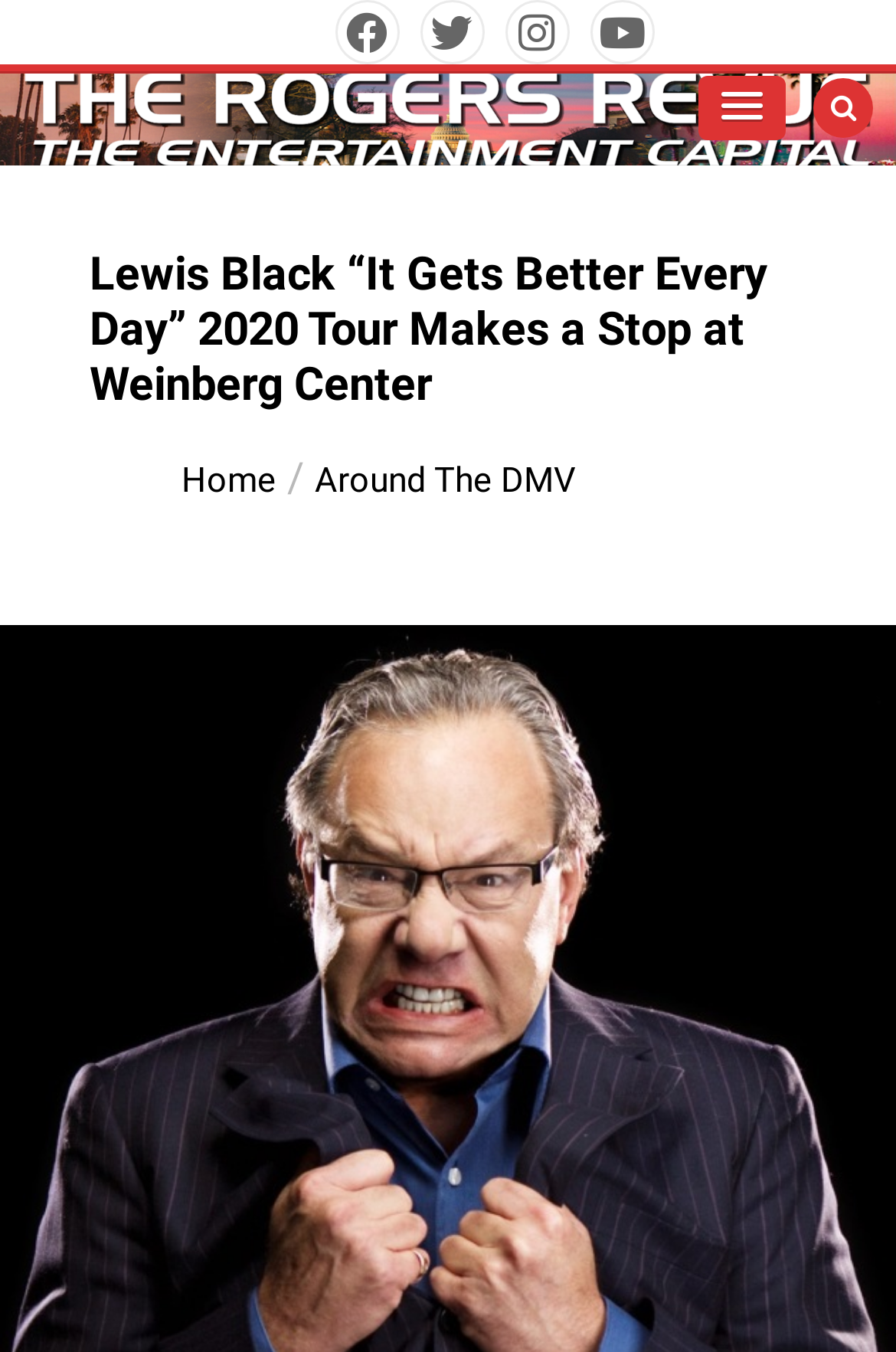Extract the top-level heading from the webpage and provide its text.

The Rogers Revue